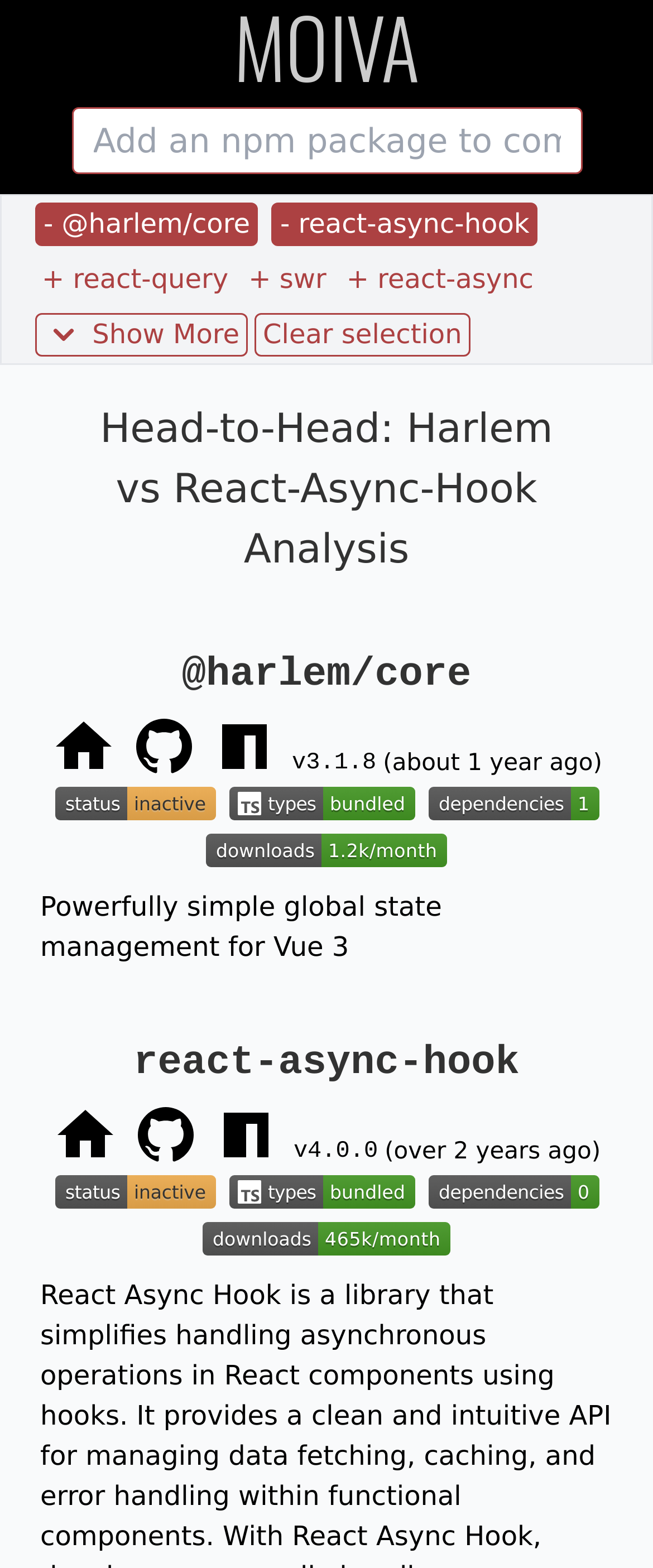Highlight the bounding box of the UI element that corresponds to this description: "parent_node: v3.1.8".

[0.078, 0.455, 0.18, 0.498]